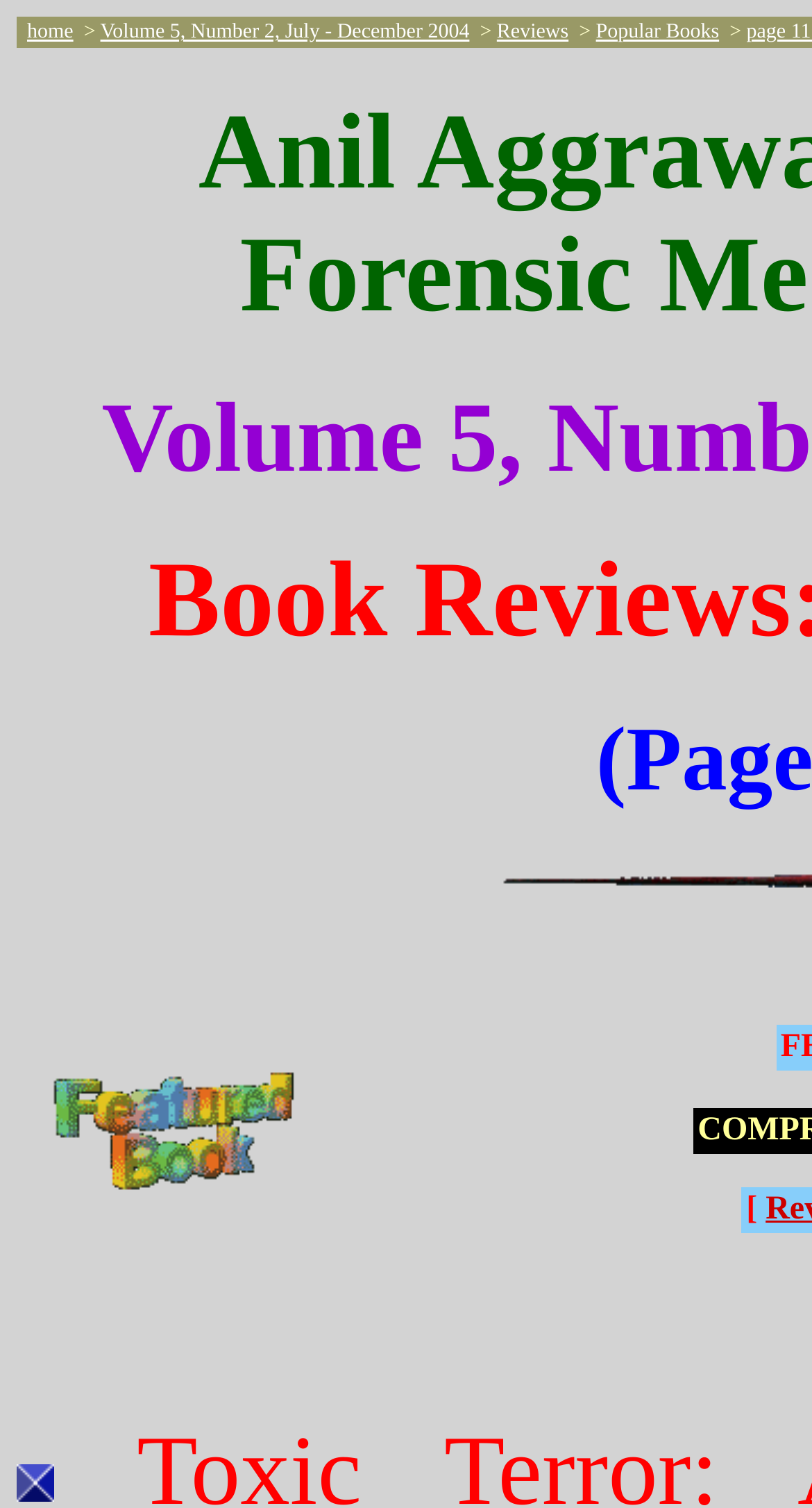For the following element description, predict the bounding box coordinates in the format (top-left x, top-left y, bottom-right x, bottom-right y). All values should be floating point numbers between 0 and 1. Description: Popular Books

[0.734, 0.014, 0.886, 0.029]